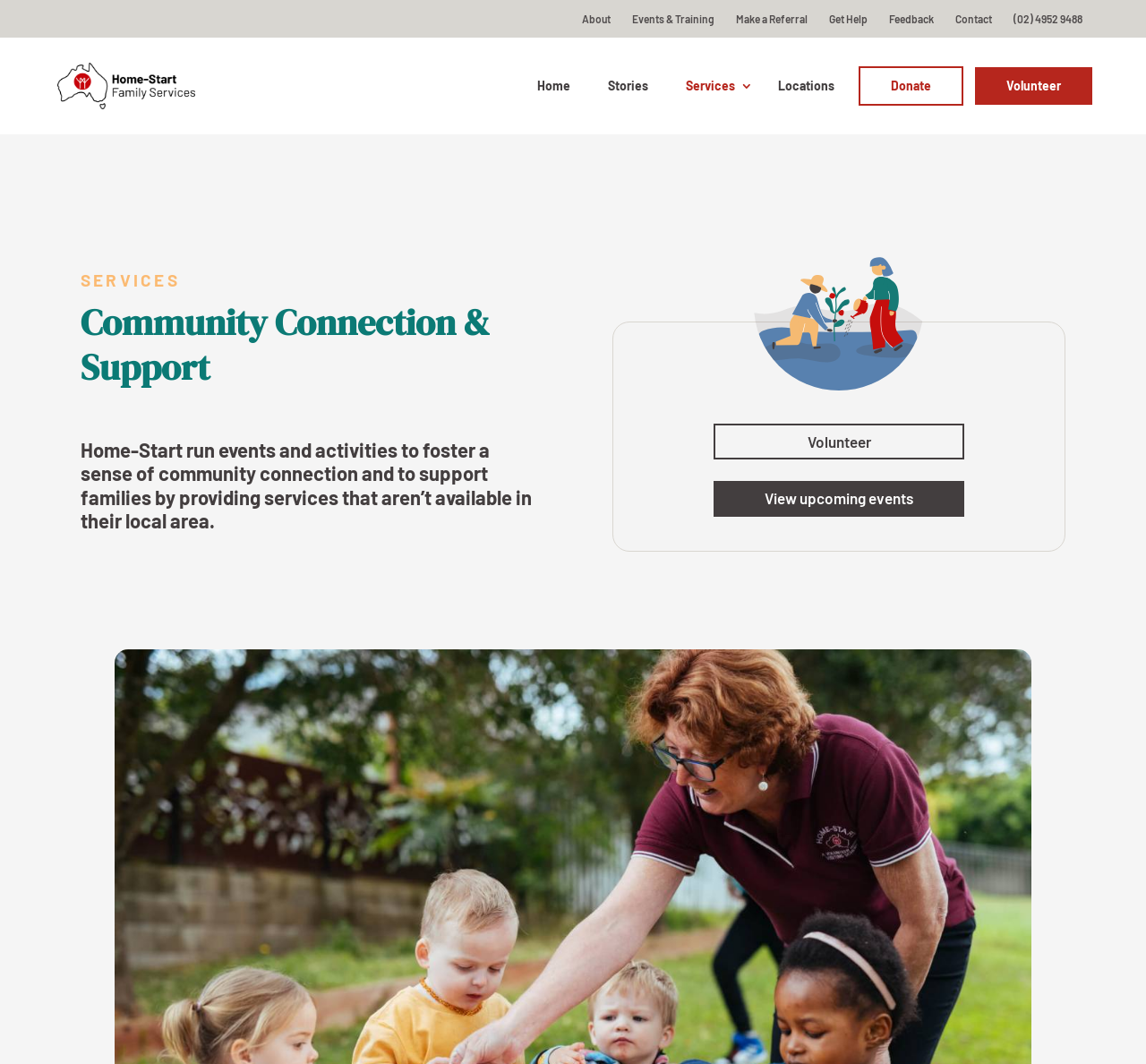Given the description of the UI element: "alt="Home Start"", predict the bounding box coordinates in the form of [left, top, right, bottom], with each value being a float between 0 and 1.

[0.073, 0.069, 0.221, 0.088]